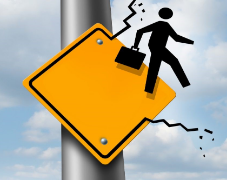Generate an in-depth description of the image you see.

The image depicts a stylized yellow caution sign affixed to a metal pole against a bright blue sky, featuring a graphic of a stick figure walking with a briefcase. The dynamic pose of the figure suggests movement and transition, symbolizing the concept of stepping out of one’s comfort zone in a professional or personal context. The sign's jagged edges imply disruption or change, reinforcing the theme of taking risks. This visual is likely associated with topics such as career advancement, personal growth, or embracing new challenges.